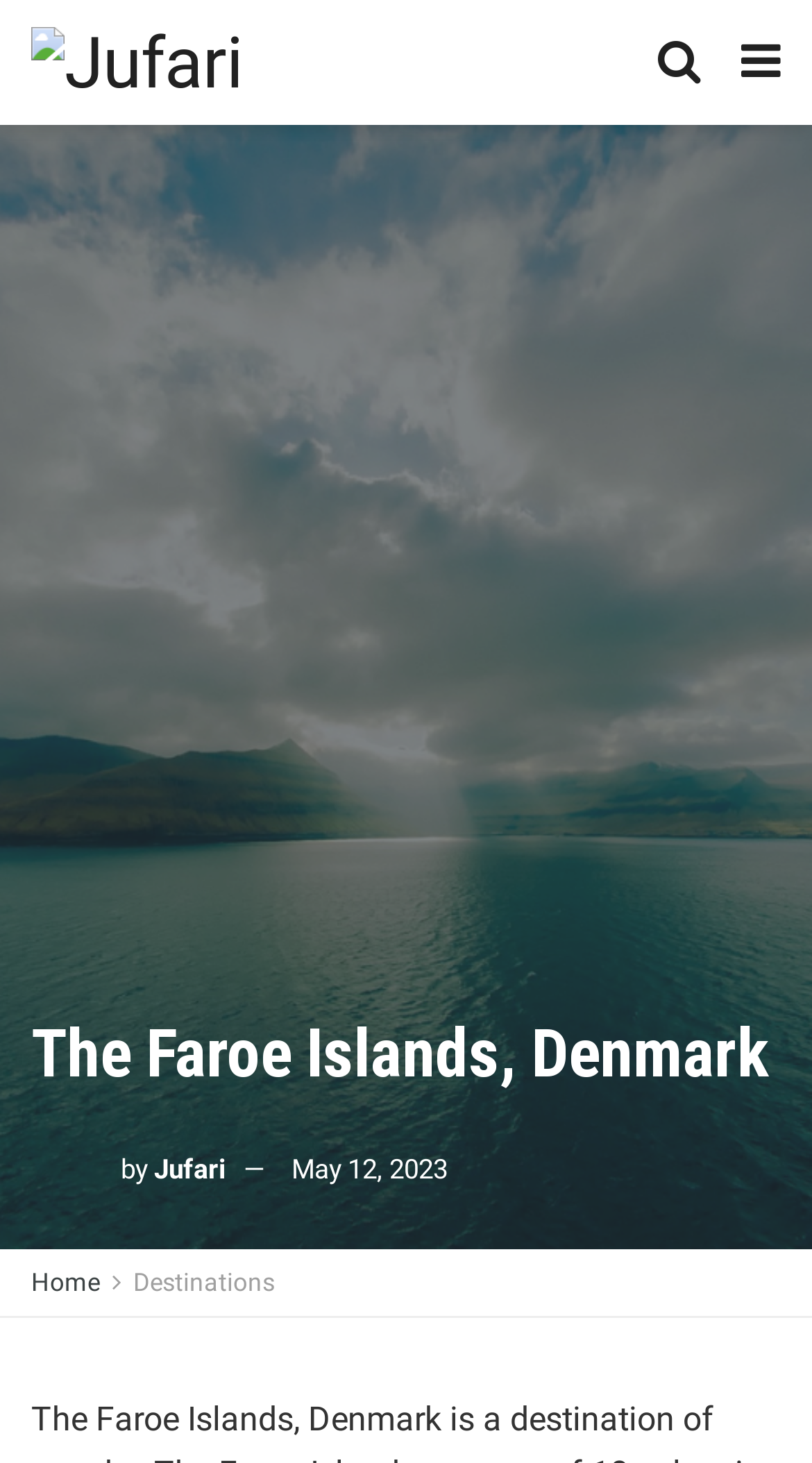Based on the visual content of the image, answer the question thoroughly: How many images are on the webpage?

I counted the number of images on the webpage and found two images, one with the alt text 'Jufari' and another with the same alt text, so there are 2 images.